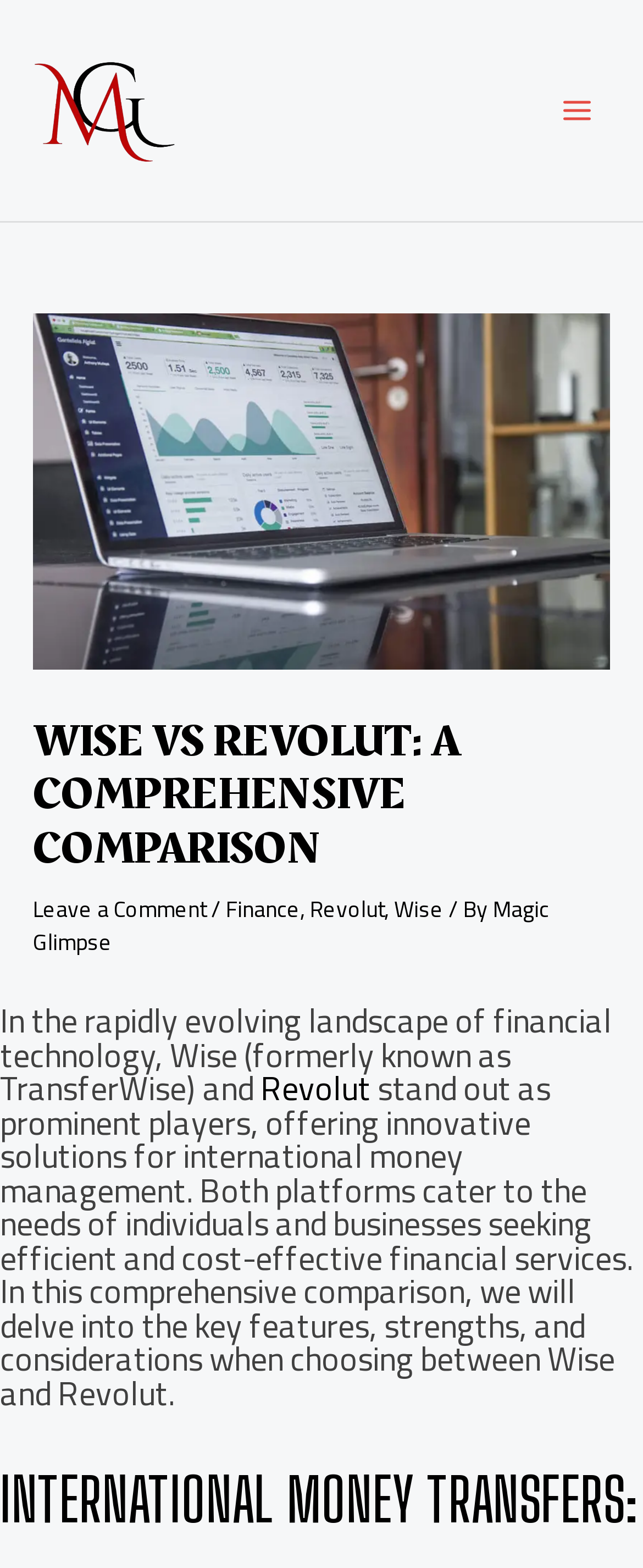Generate the text content of the main heading of the webpage.

WISE VS REVOLUT: A COMPREHENSIVE COMPARISON